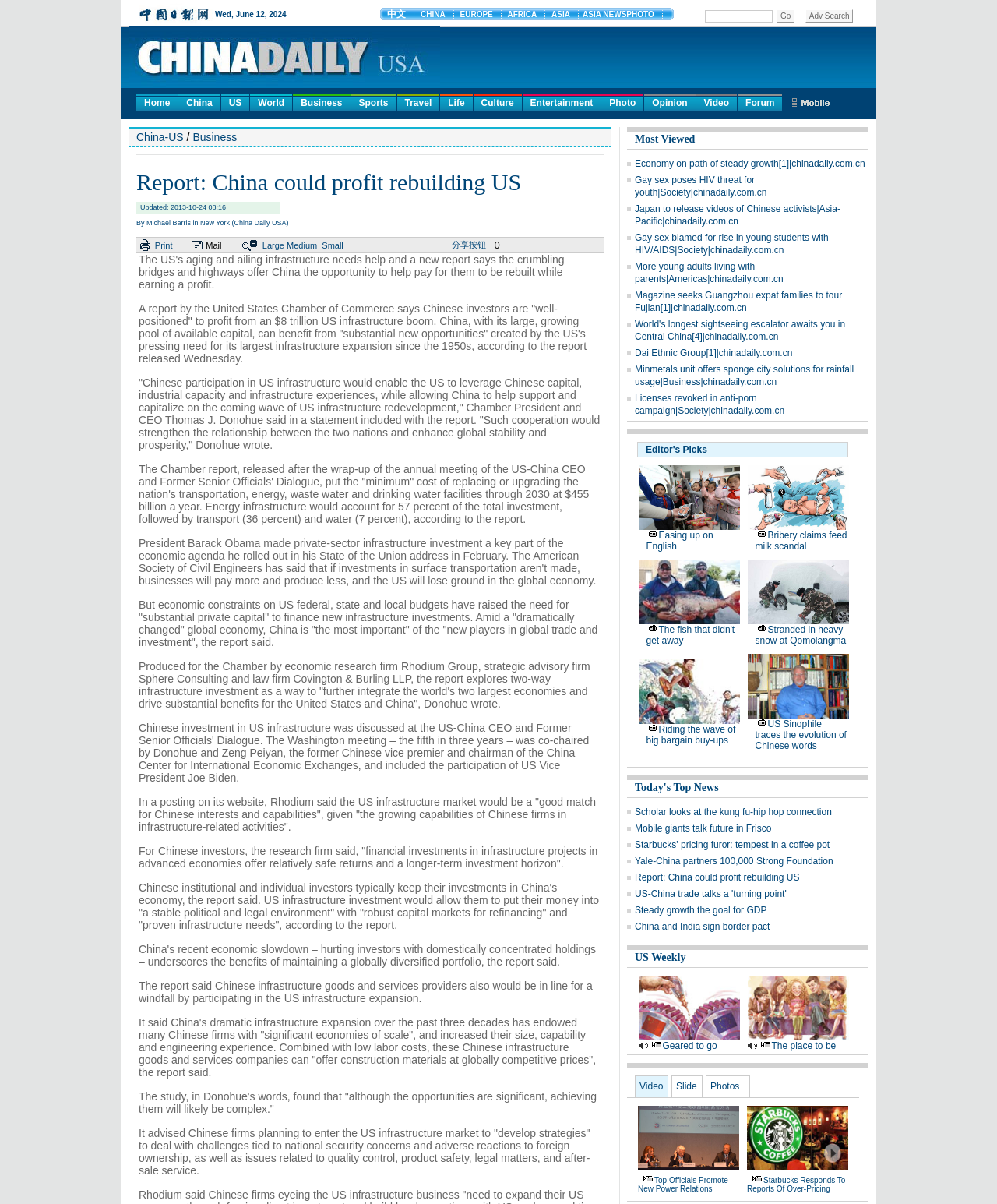Pinpoint the bounding box coordinates of the element that must be clicked to accomplish the following instruction: "Click the 'Share' button". The coordinates should be in the format of four float numbers between 0 and 1, i.e., [left, top, right, bottom].

[0.453, 0.199, 0.487, 0.207]